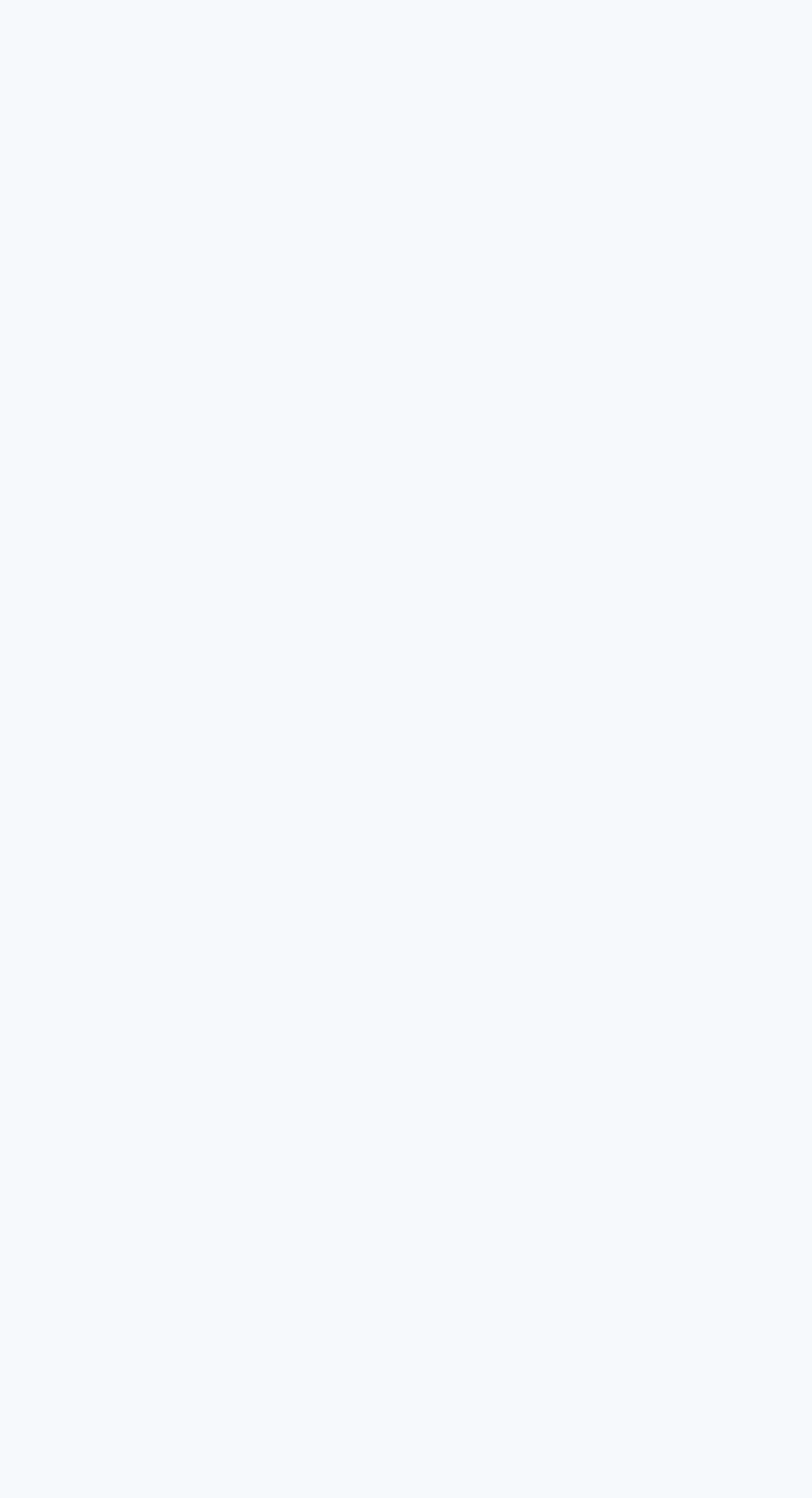Could you provide the bounding box coordinates for the portion of the screen to click to complete this instruction: "Learn about The AI Revolution and Human Value"?

[0.038, 0.122, 0.962, 0.192]